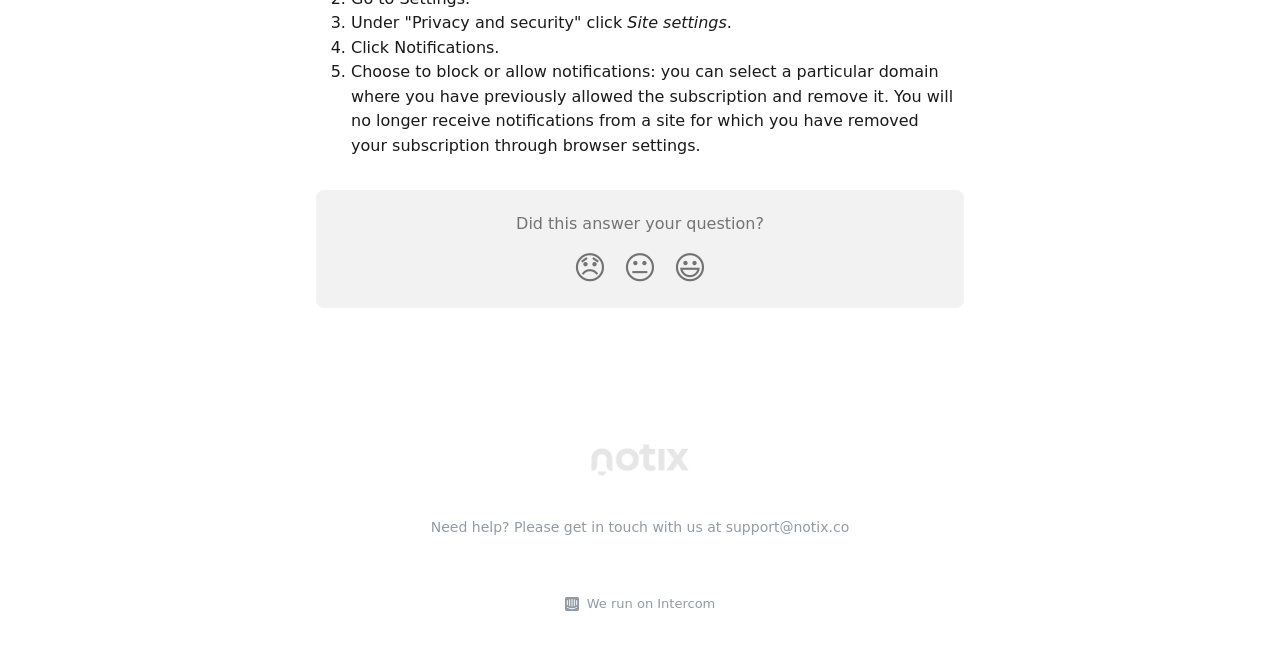Show the bounding box coordinates for the HTML element described as: "We run on Intercom".

[0.452, 0.896, 0.559, 0.927]